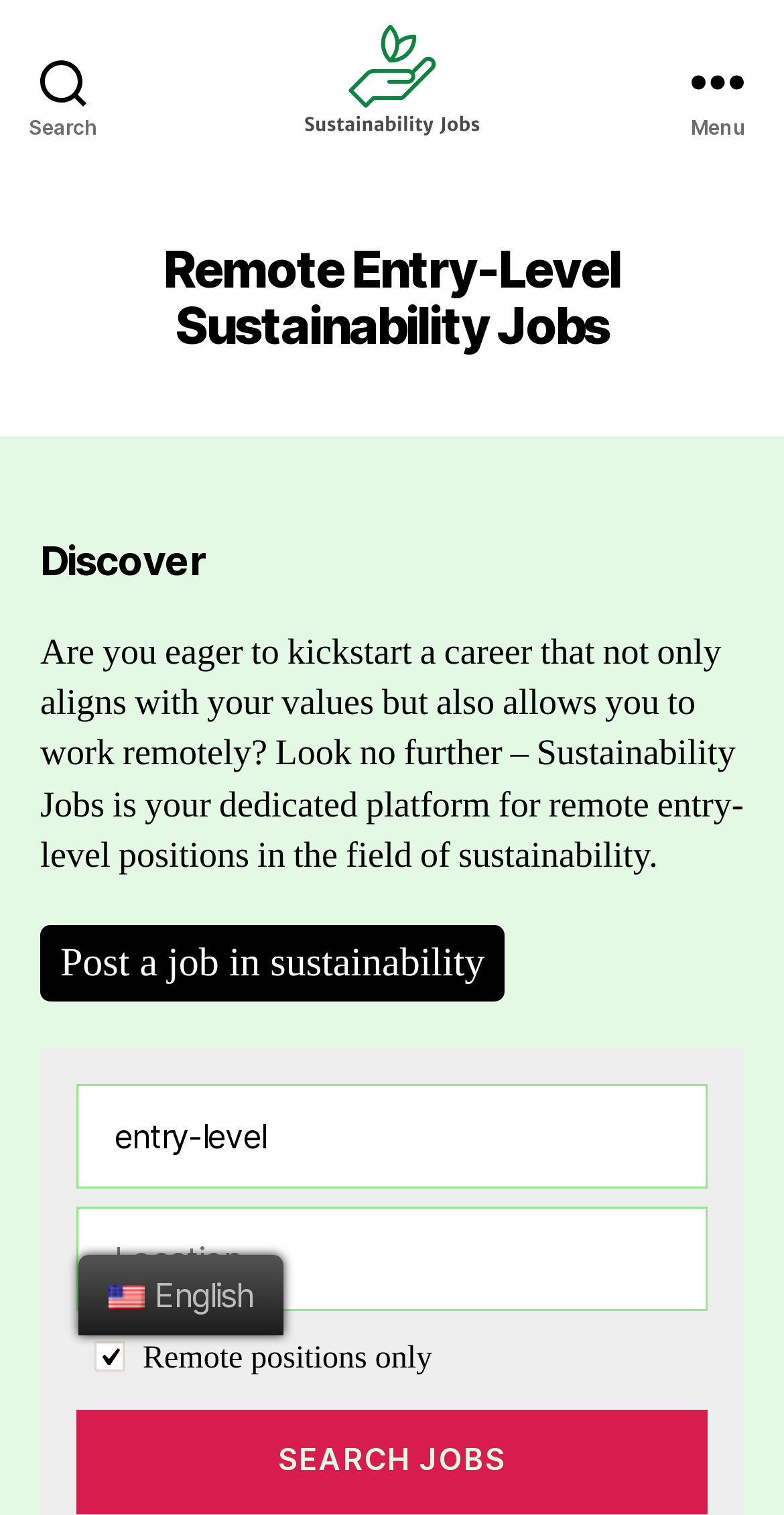Locate the bounding box of the UI element defined by this description: "parent_node: Sustainability Jobs". The coordinates should be given as four float numbers between 0 and 1, formatted as [left, top, right, bottom].

[0.381, 0.013, 0.619, 0.093]